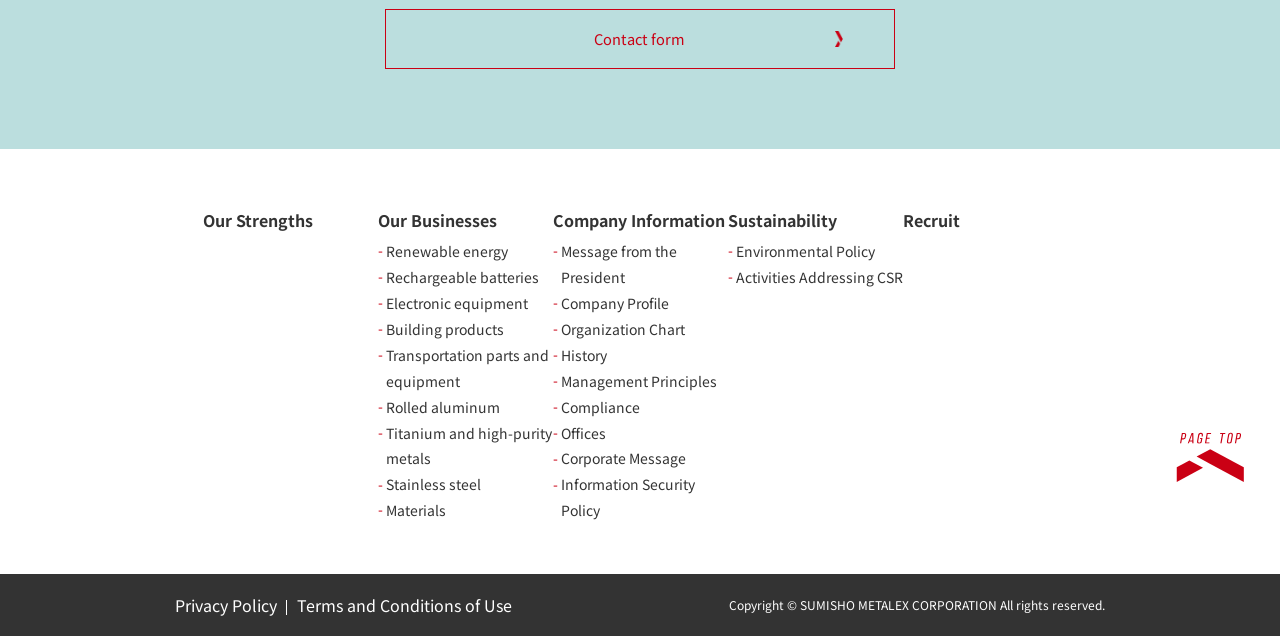Please find the bounding box for the UI element described by: "December 11, 2023January 2, 2024".

None